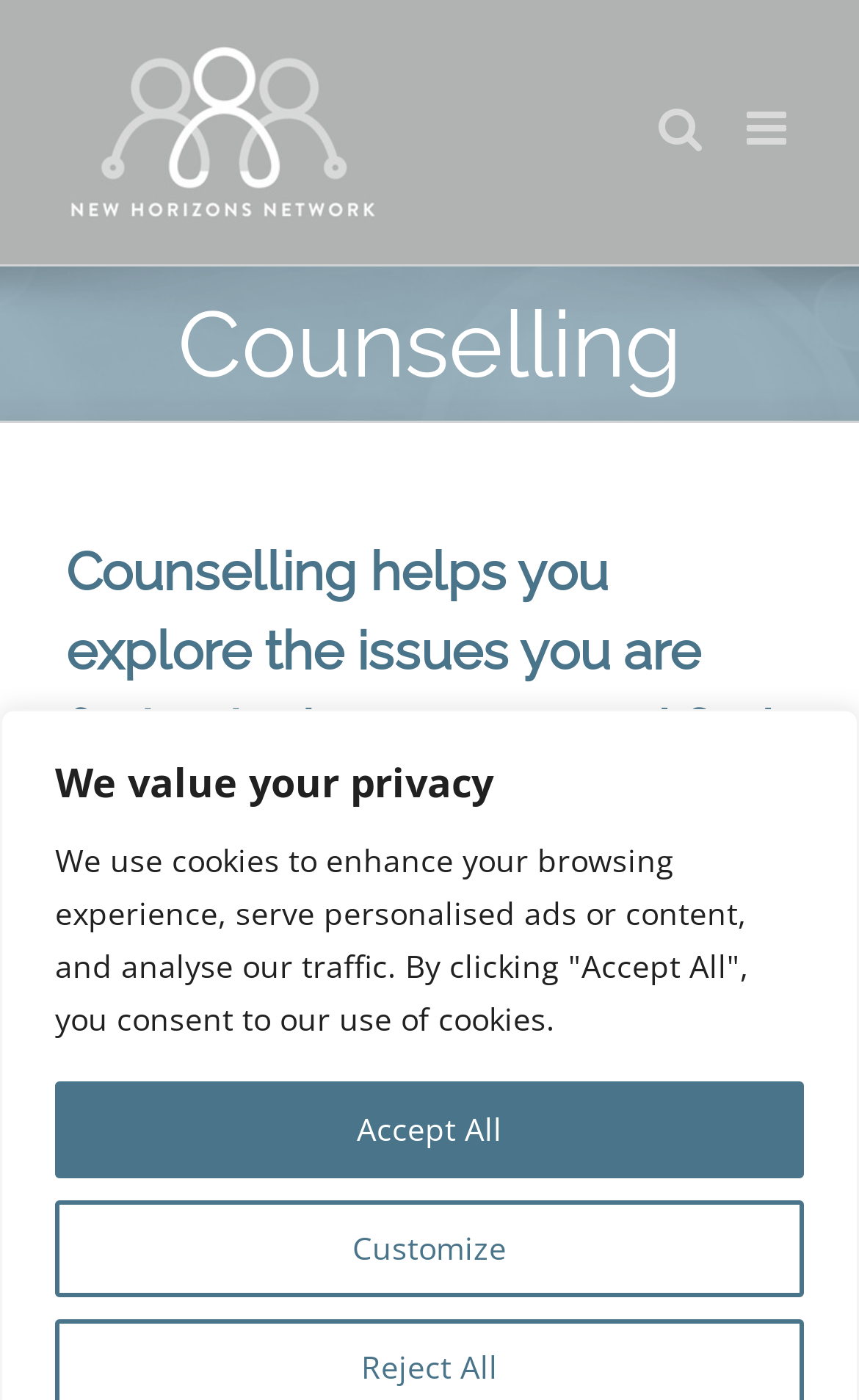Please find the bounding box for the following UI element description. Provide the coordinates in (top-left x, top-left y, bottom-right x, bottom-right y) format, with values between 0 and 1: aria-label="Toggle mobile menu"

[0.869, 0.076, 0.923, 0.109]